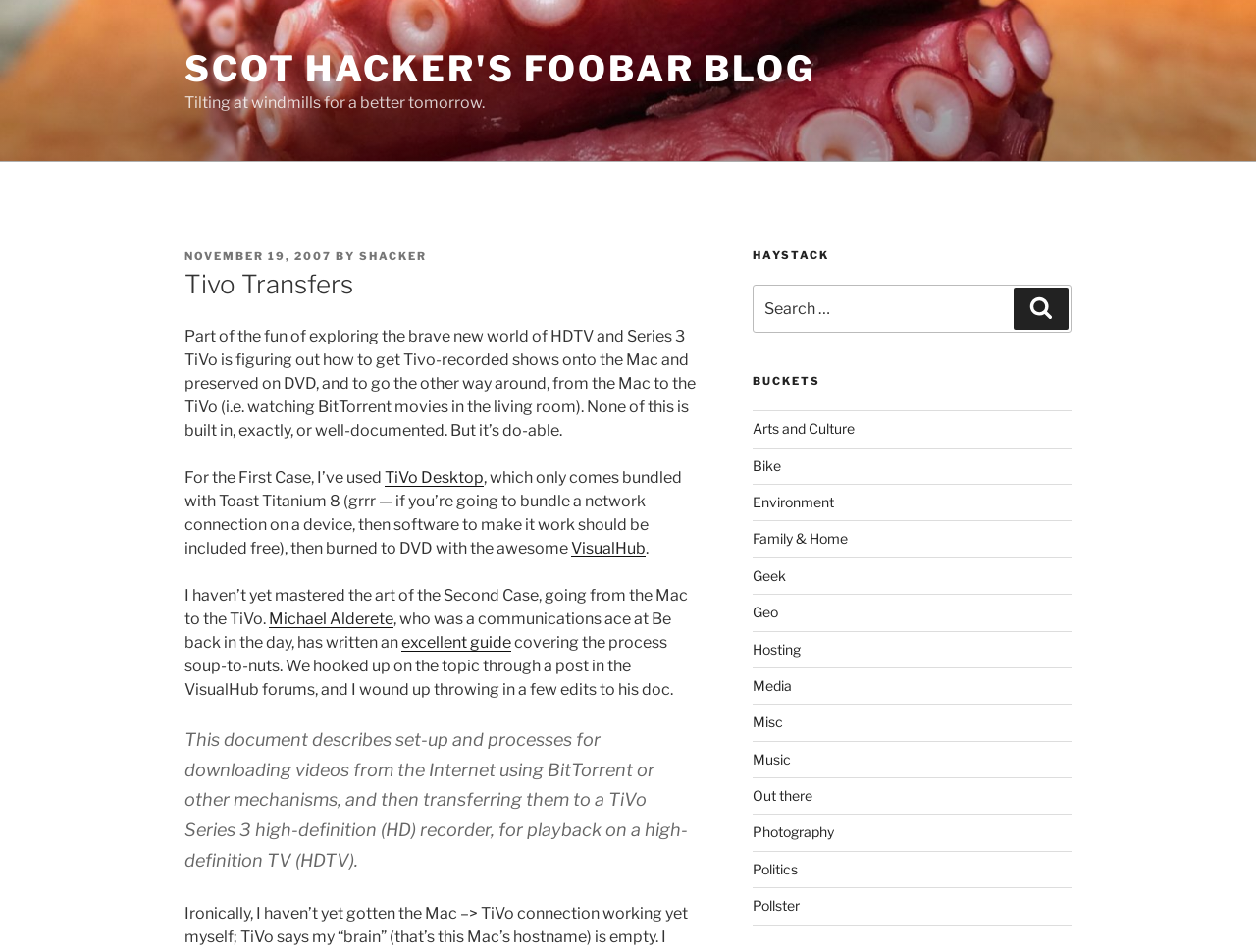What is the name of the software used to burn DVDs?
Refer to the image and provide a detailed answer to the question.

I found the name of the software used to burn DVDs by looking at the link element with the bounding box coordinates [0.455, 0.566, 0.514, 0.586]. The text content of this element is 'VisualHub'.